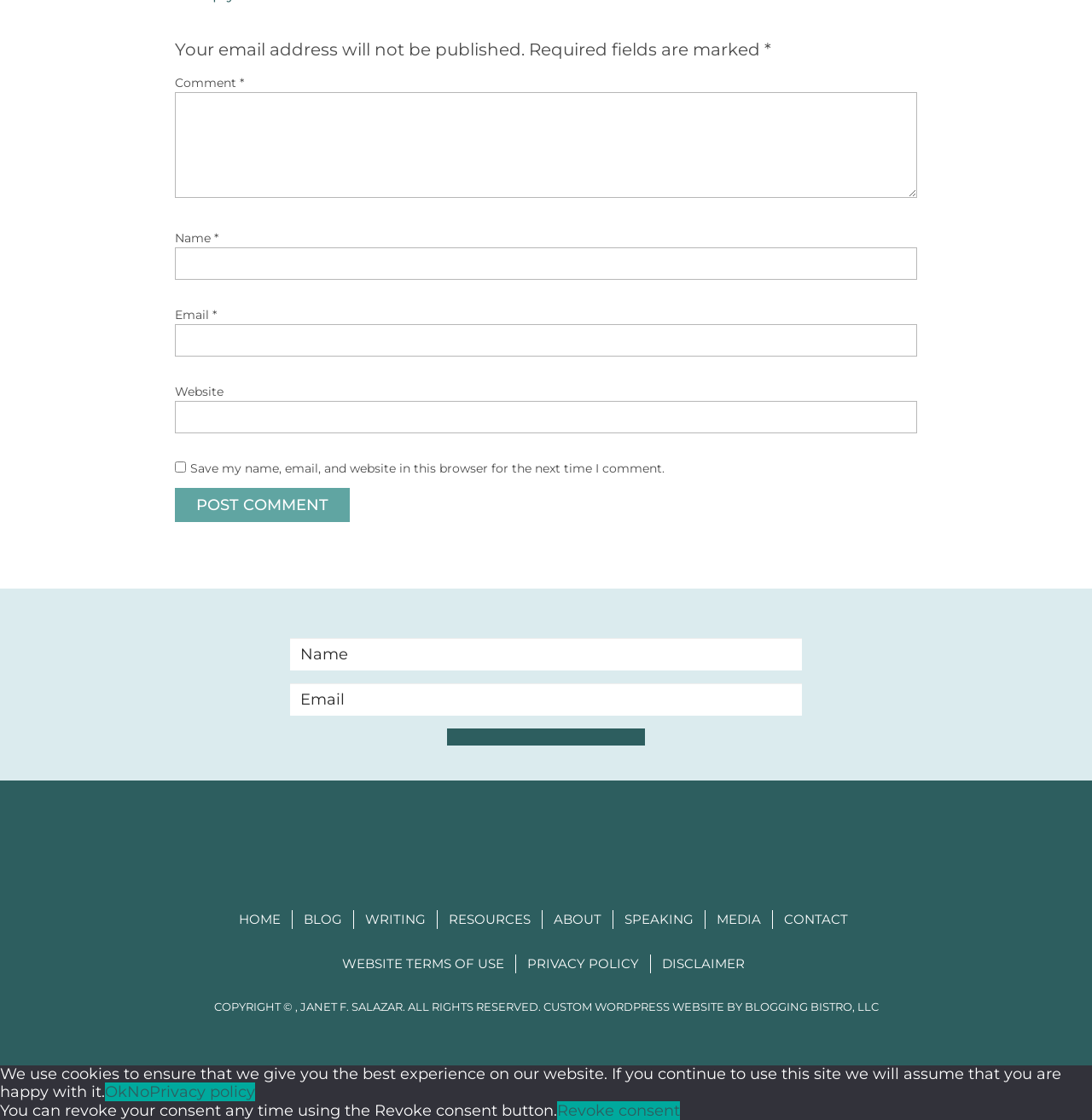Carefully examine the image and provide an in-depth answer to the question: What is the author's name?

The author's name is mentioned in the image caption 'Janet F. Salazar' and also in the copyright section 'COPYRIGHT © 2023, JANET F. SALAZAR. ALL RIGHTS RESERVED.'.